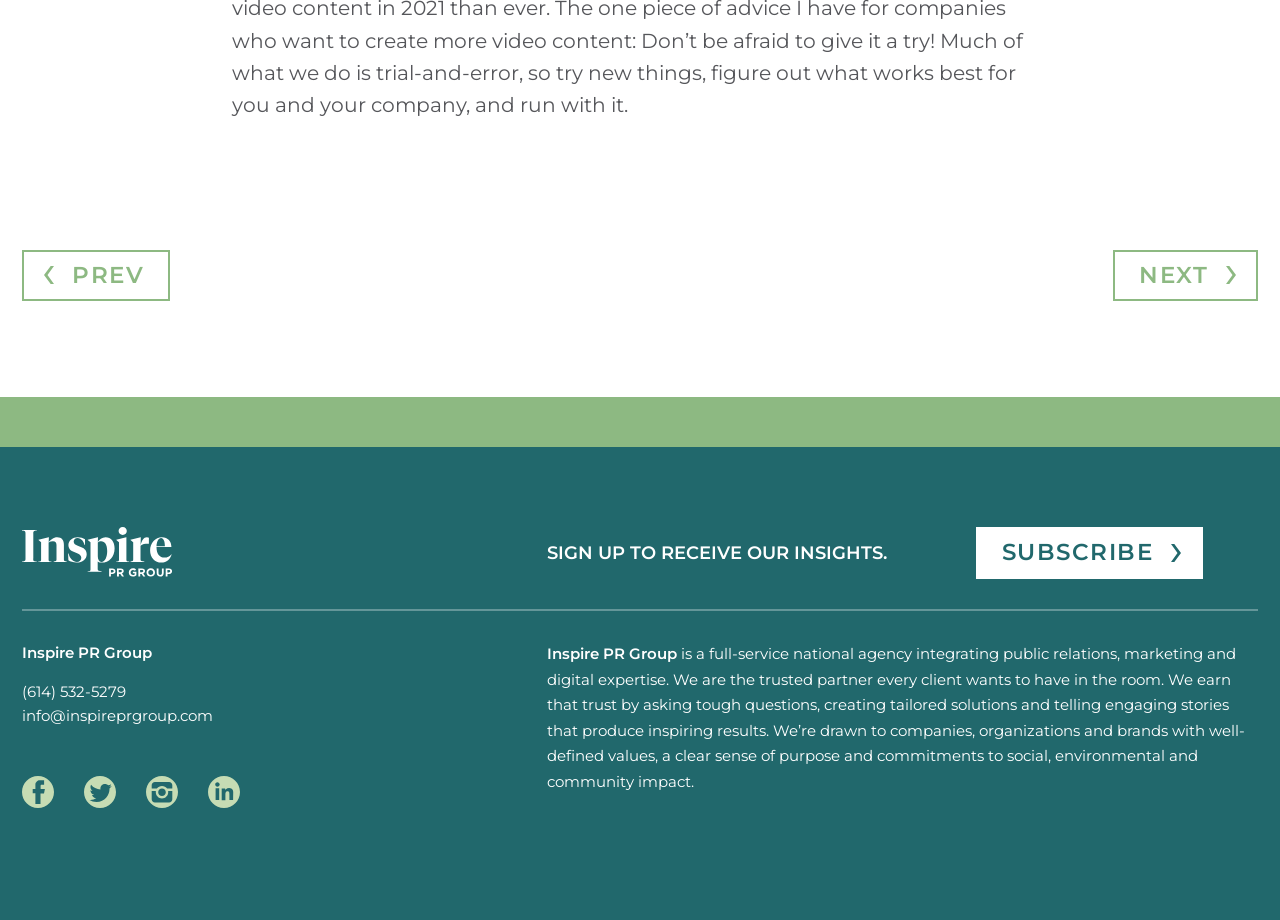How can someone contact the company?
Offer a detailed and full explanation in response to the question.

The webpage provides a phone number '(614) 532-5279' and an email address 'info@inspireprgroup.com' as contact information for the company.